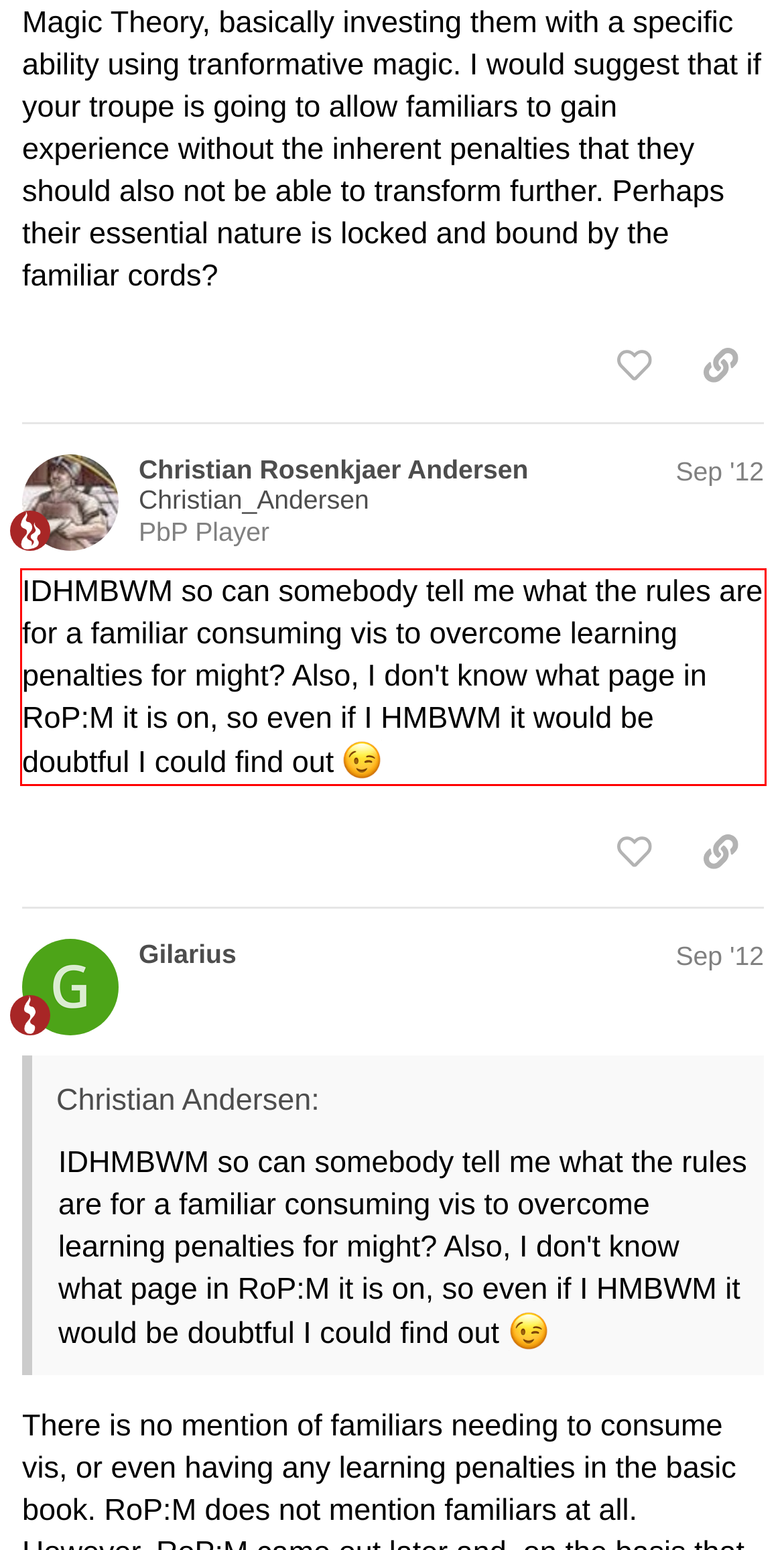Extract and provide the text found inside the red rectangle in the screenshot of the webpage.

IDHMBWM so can somebody tell me what the rules are for a familiar consuming vis to overcome learning penalties for might? Also, I don't know what page in RoP:M it is on, so even if I HMBWM it would be doubtful I could find out